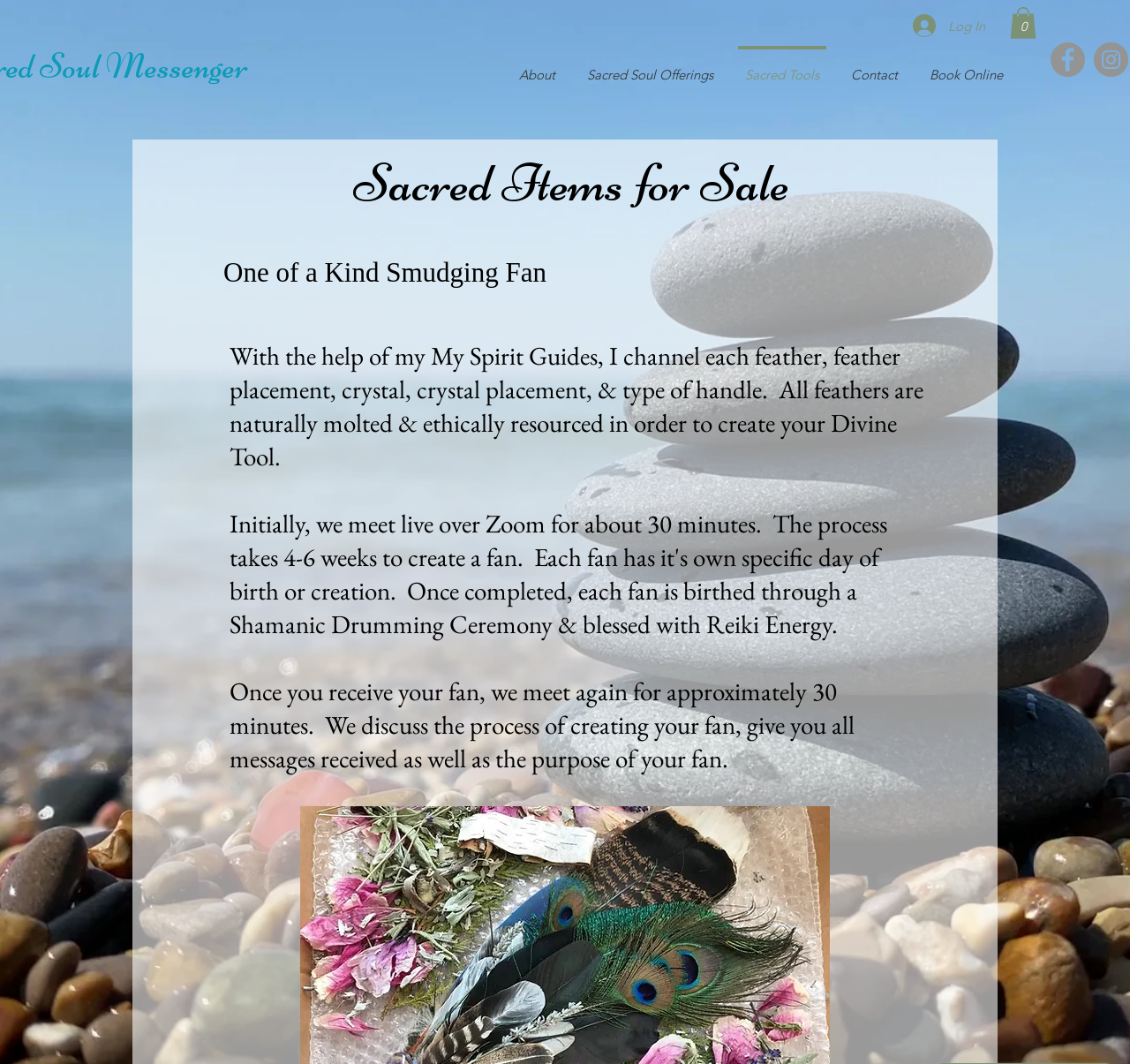Identify the bounding box coordinates of the part that should be clicked to carry out this instruction: "Log In to the website".

[0.797, 0.008, 0.883, 0.04]